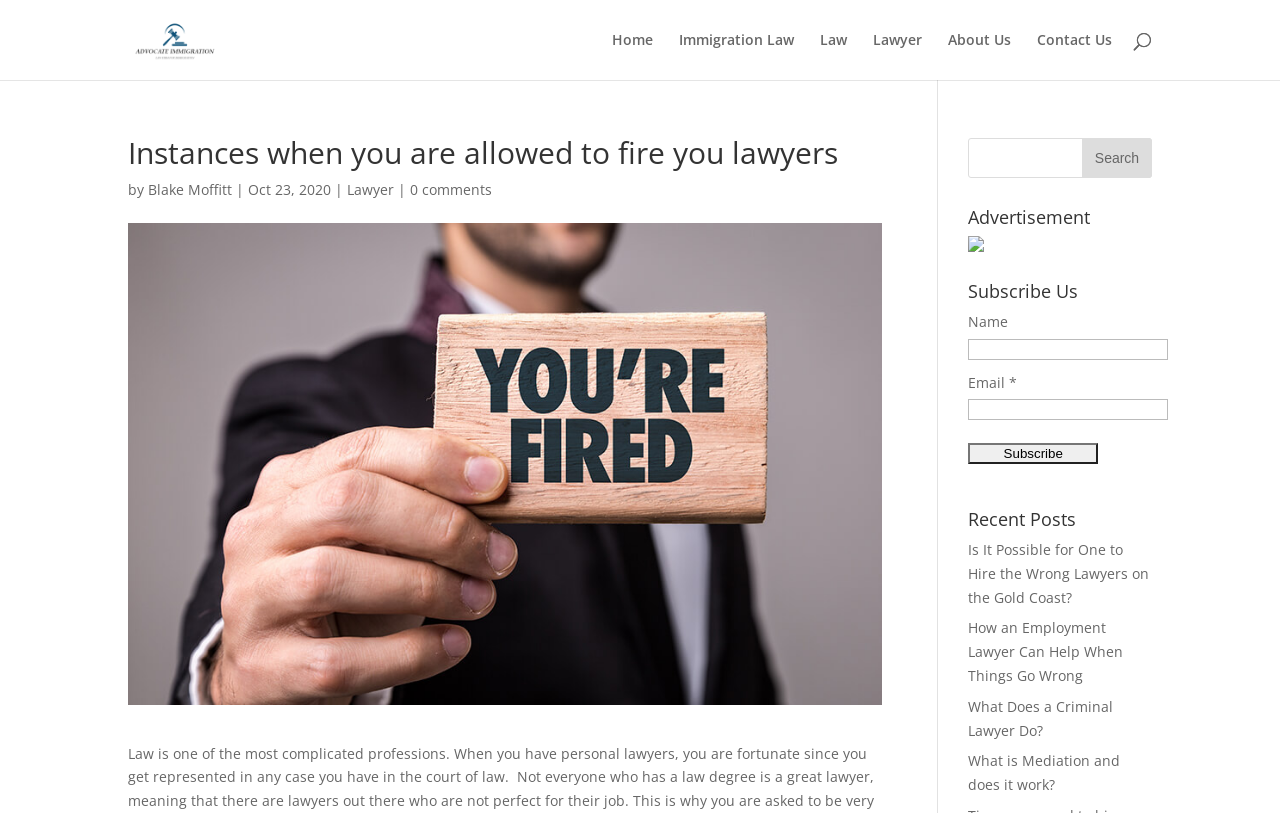Find the bounding box coordinates of the UI element according to this description: "Contact Us".

[0.81, 0.041, 0.869, 0.098]